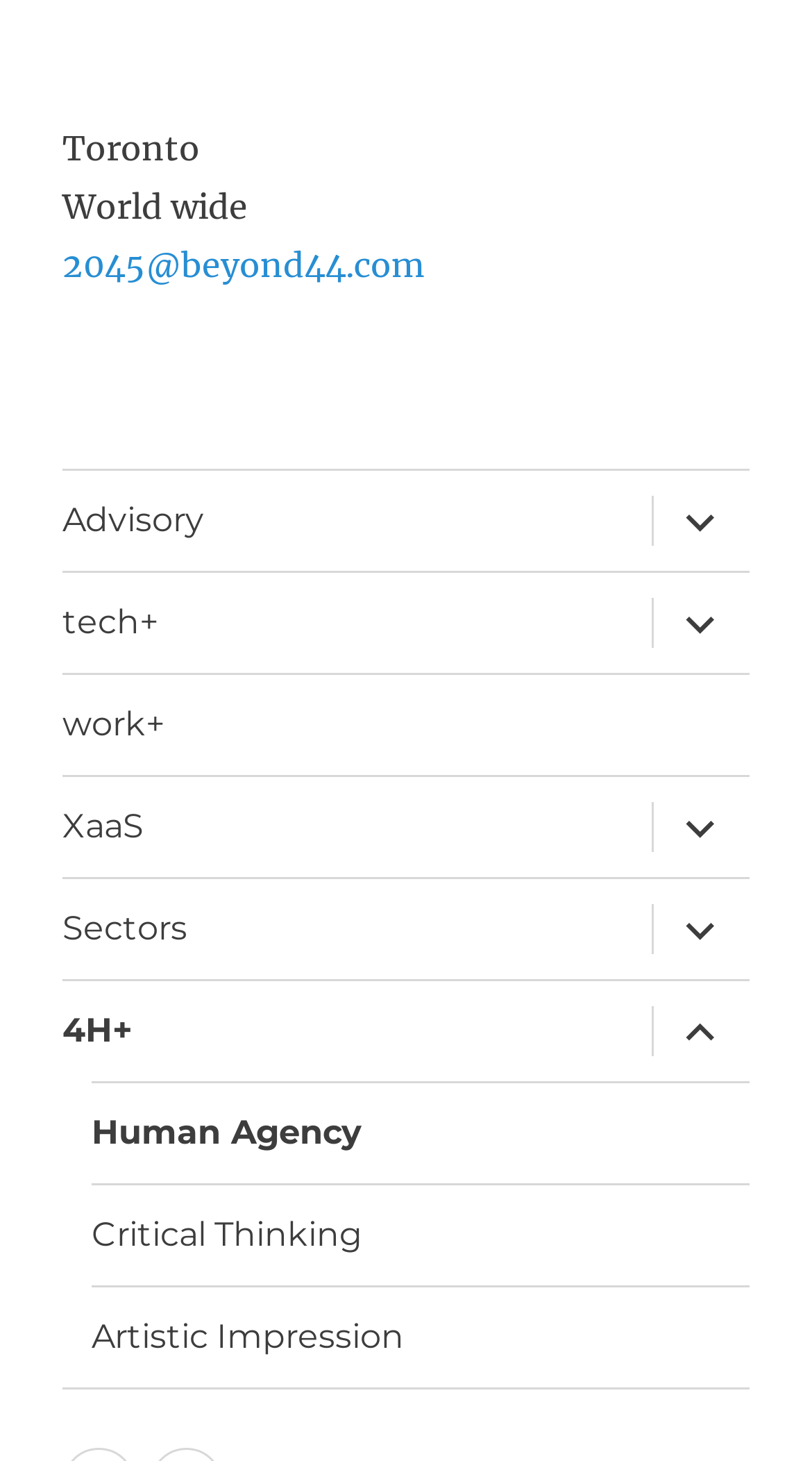Please find and report the bounding box coordinates of the element to click in order to perform the following action: "Visit the esa.int website". The coordinates should be expressed as four float numbers between 0 and 1, in the format [left, top, right, bottom].

None